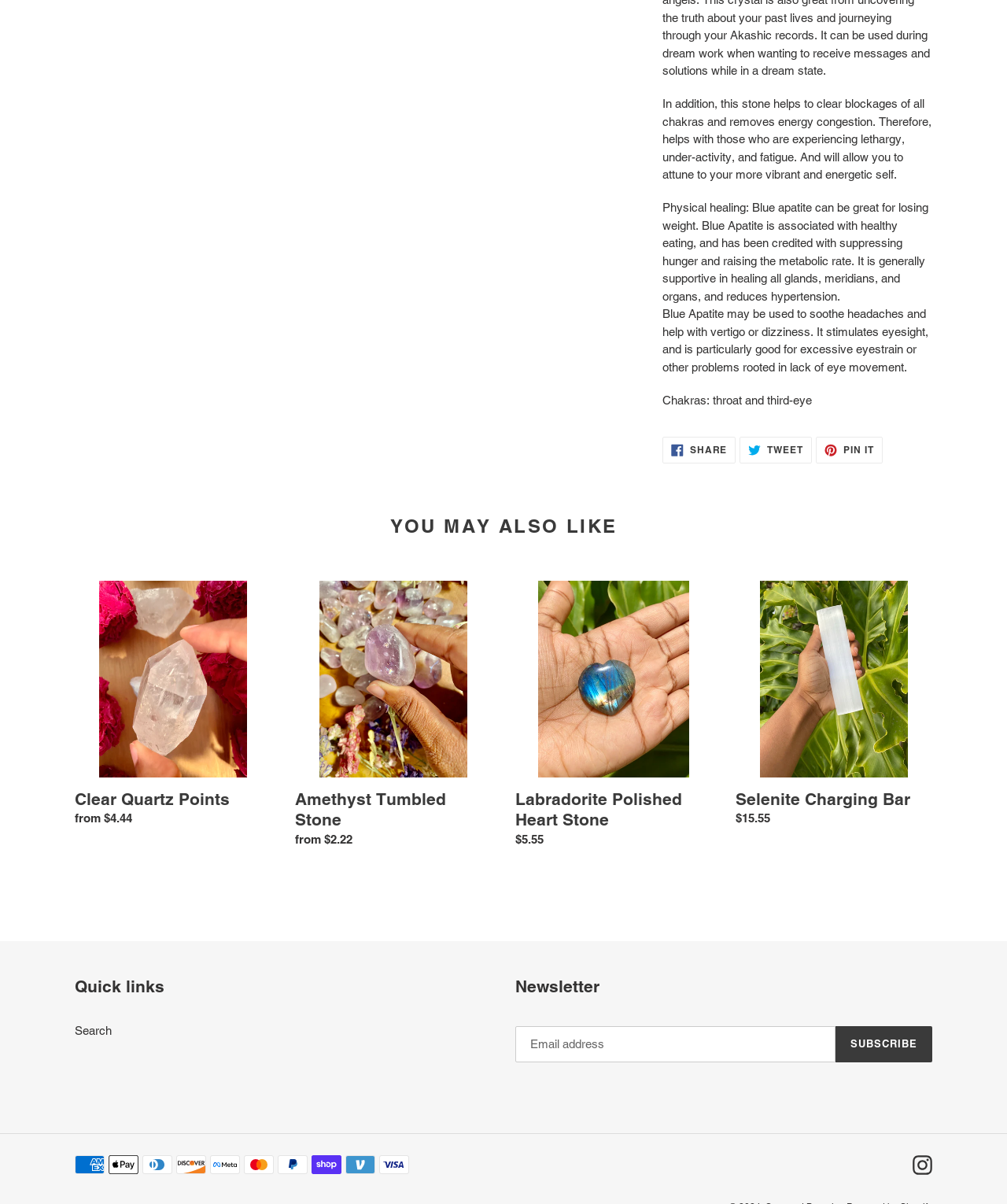Specify the bounding box coordinates of the element's area that should be clicked to execute the given instruction: "Follow on Instagram". The coordinates should be four float numbers between 0 and 1, i.e., [left, top, right, bottom].

[0.906, 0.959, 0.926, 0.976]